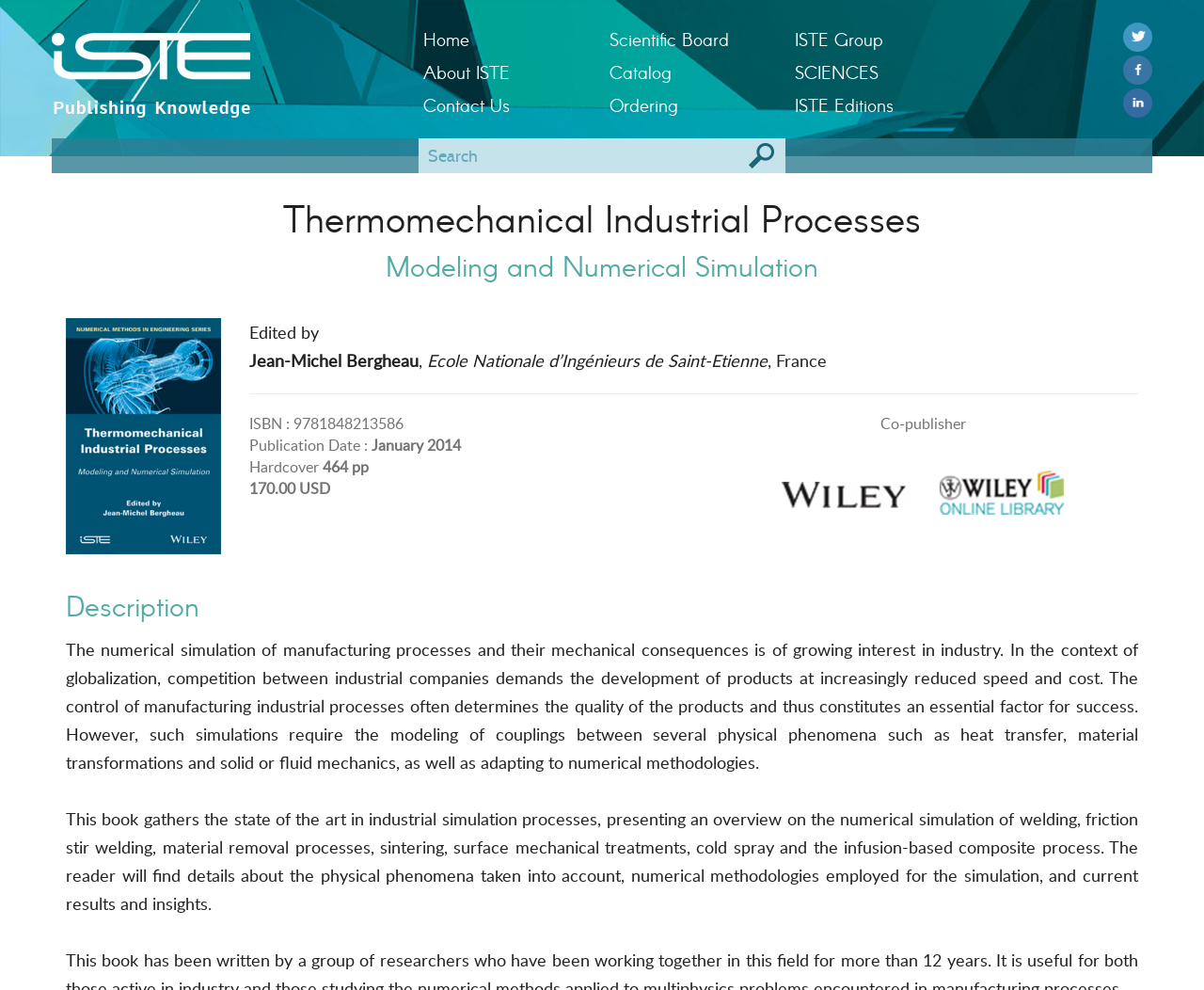Locate the bounding box coordinates of the UI element described by: "title="ISTE"". Provide the coordinates as four float numbers between 0 and 1, formatted as [left, top, right, bottom].

[0.043, 0.023, 0.328, 0.093]